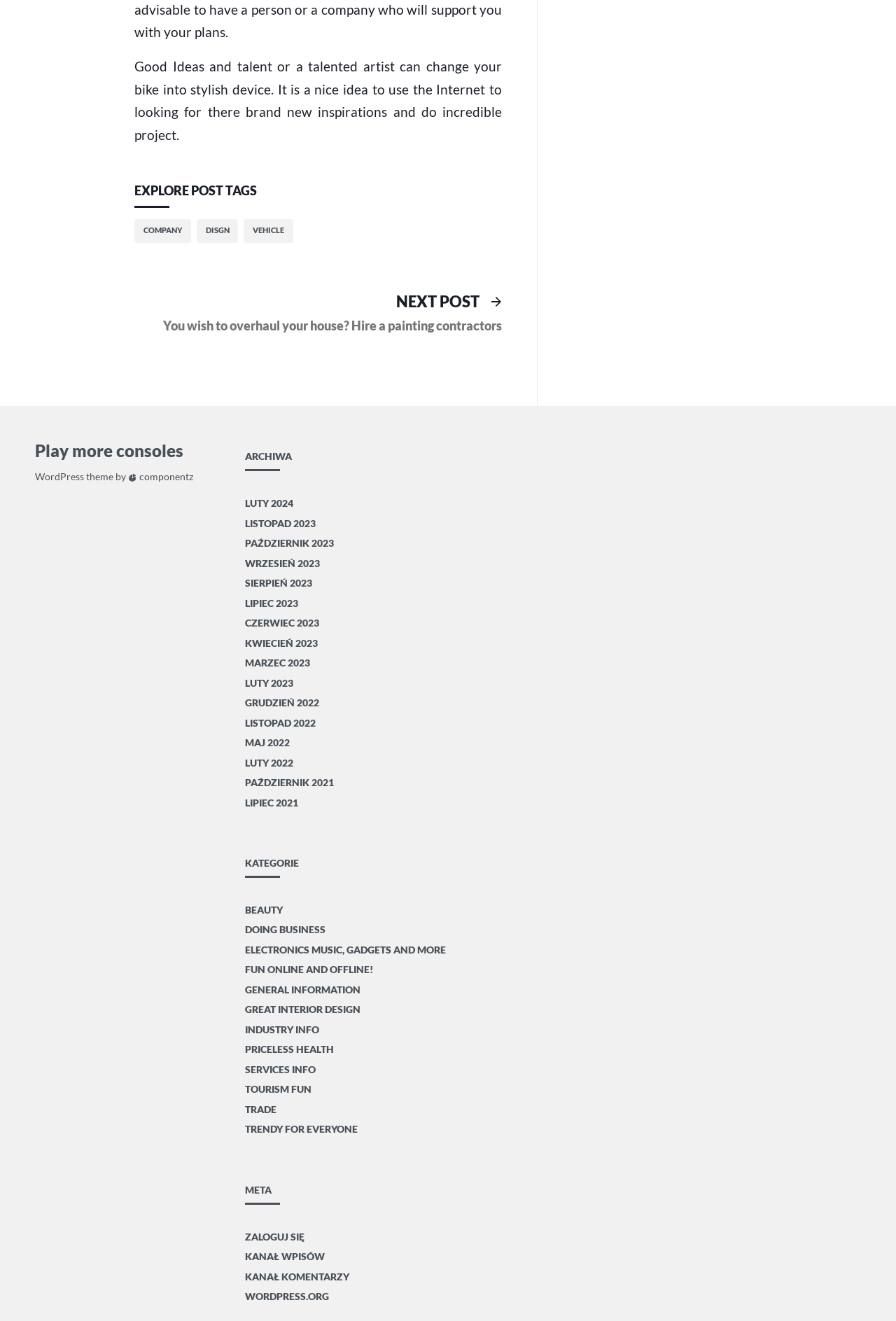Identify the bounding box coordinates for the UI element described as: "Tally Books".

None